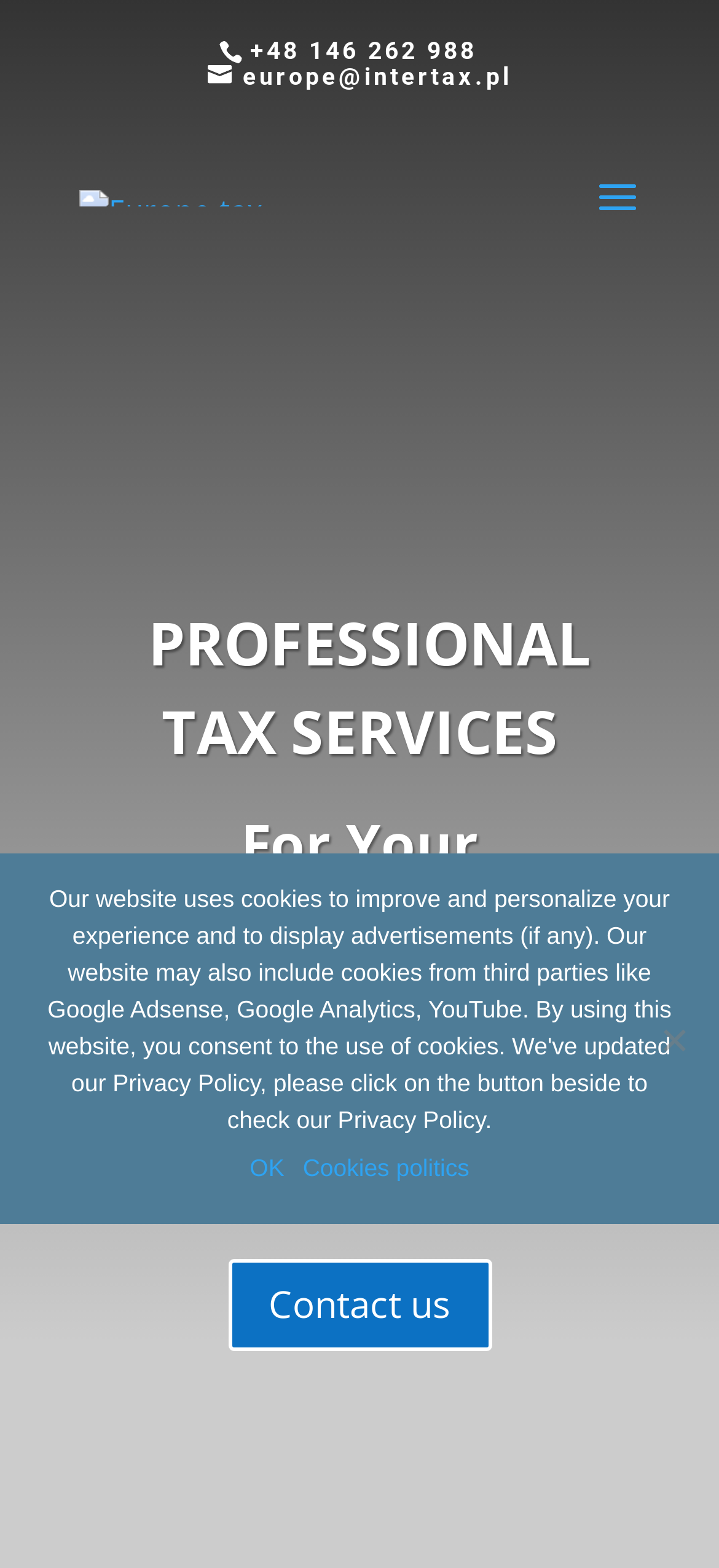What is the phone number to contact?
Can you provide a detailed and comprehensive answer to the question?

I found the phone number by looking at the top section of the webpage, where I saw a static text element with the phone number '+48 146 262 988'.